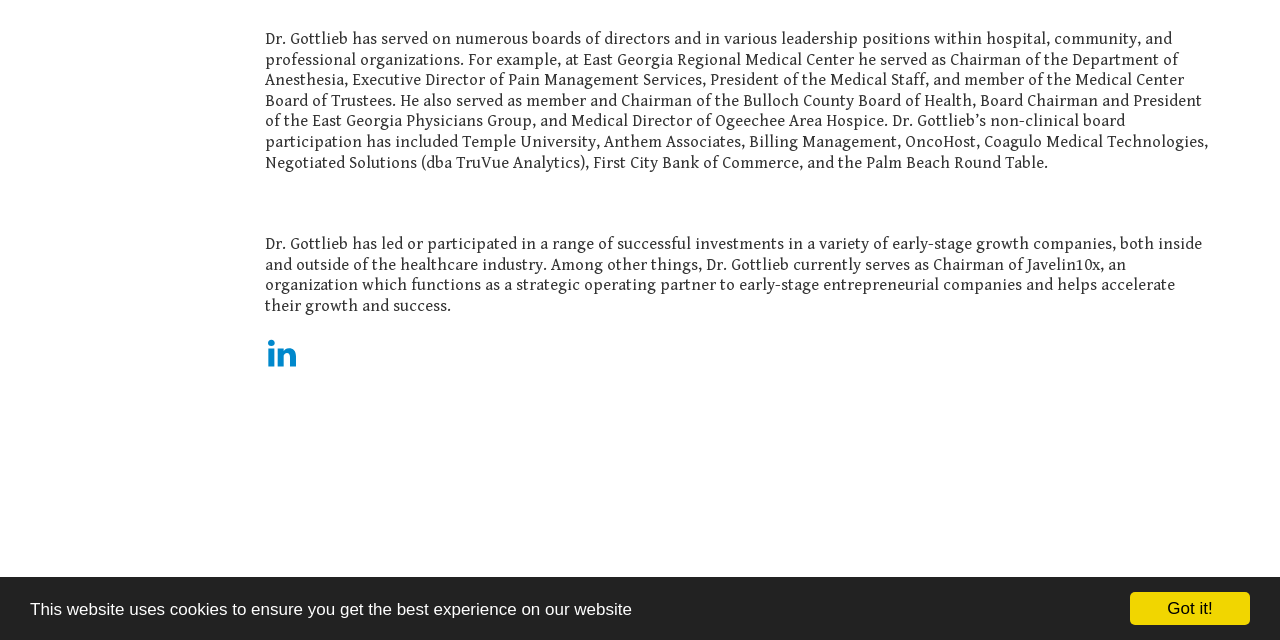Predict the bounding box coordinates of the UI element that matches this description: "Details". The coordinates should be in the format [left, top, right, bottom] with each value between 0 and 1.

None